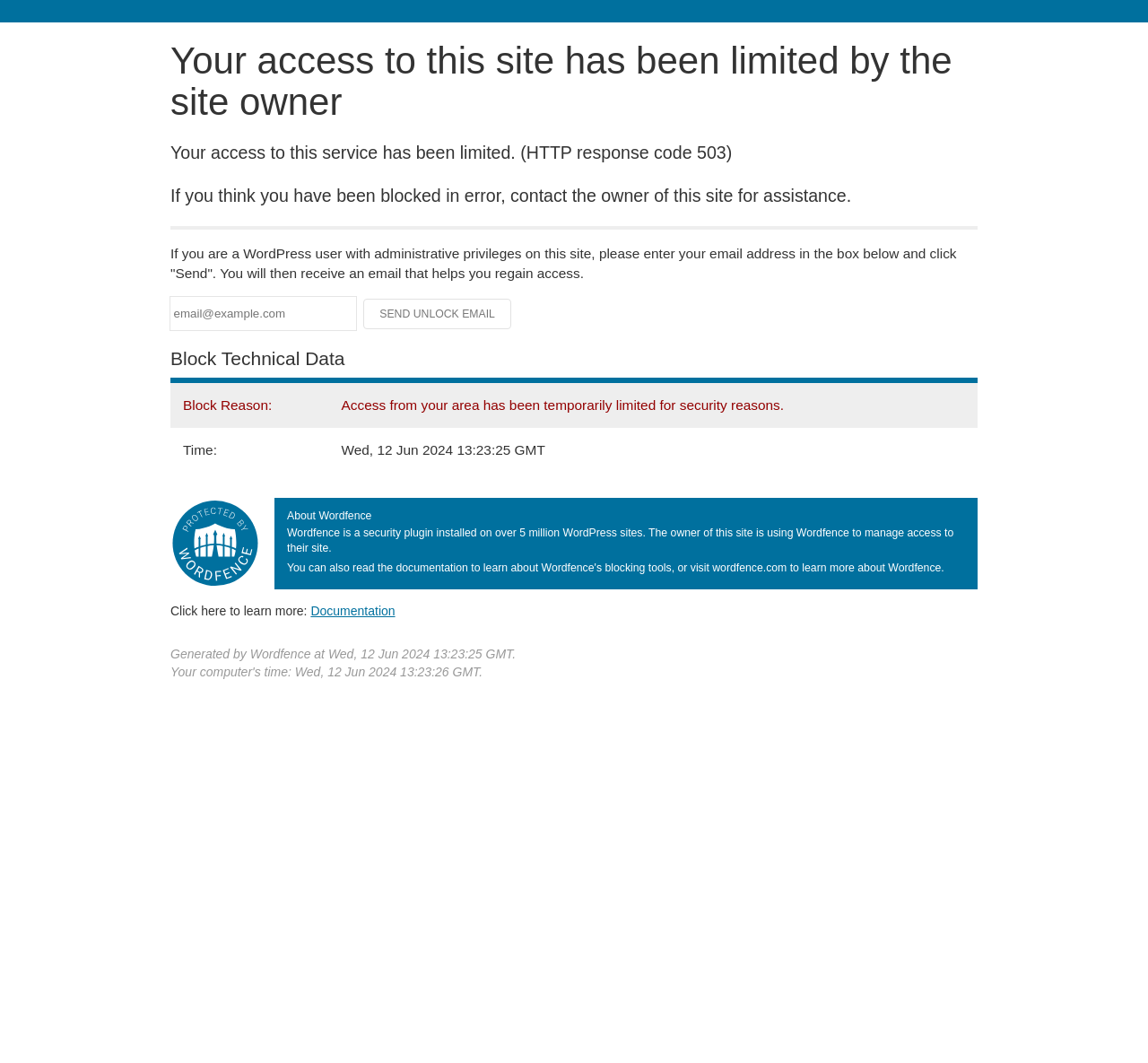Provide an in-depth caption for the webpage.

This webpage appears to be a blocked access page, indicating that the user's access to the site has been limited by the site owner. At the top of the page, there is a heading that displays the same message. Below this heading, there are three paragraphs of text explaining the reason for the block, how to regain access, and what to do if you are a WordPress user with administrative privileges.

A horizontal separator line divides the text from the input field and button below. The input field is where the user can enter their email address to receive an email to regain access. Next to the input field is a button labeled "Send Unlock Email", although it is currently disabled.

Further down the page, there is a section titled "Block Technical Data" which contains a table with two rows. The table displays the block reason and the time of the block. Below this table, there is an image.

The next section is about Wordfence, a security plugin installed on over 5 million WordPress sites. This section includes a heading, a paragraph of text, and a link to learn more about Wordfence. At the bottom of the page, there are two lines of text displaying the generation time of the page by Wordfence.